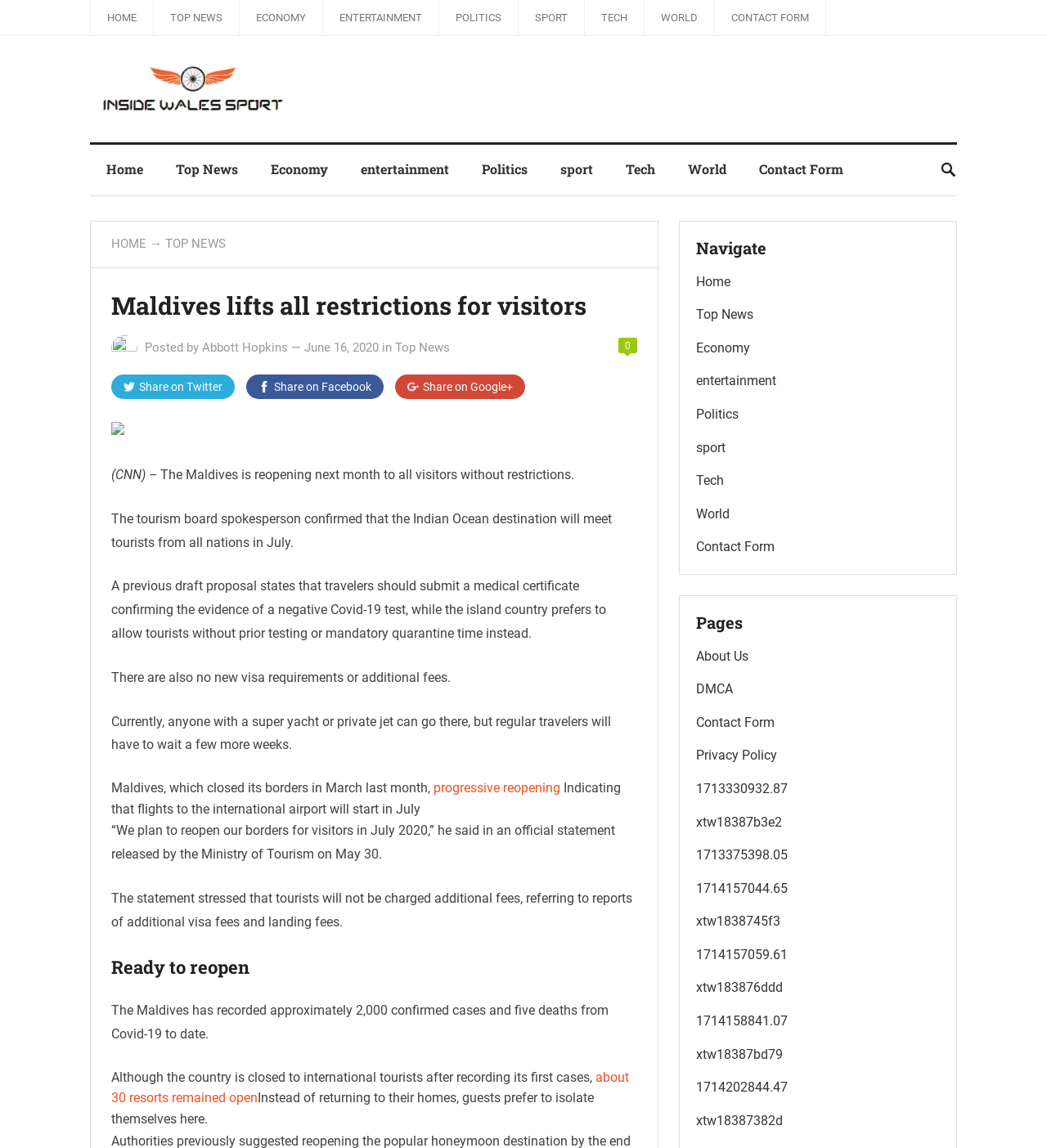Identify the primary heading of the webpage and provide its text.

HOME → TOP NEWS